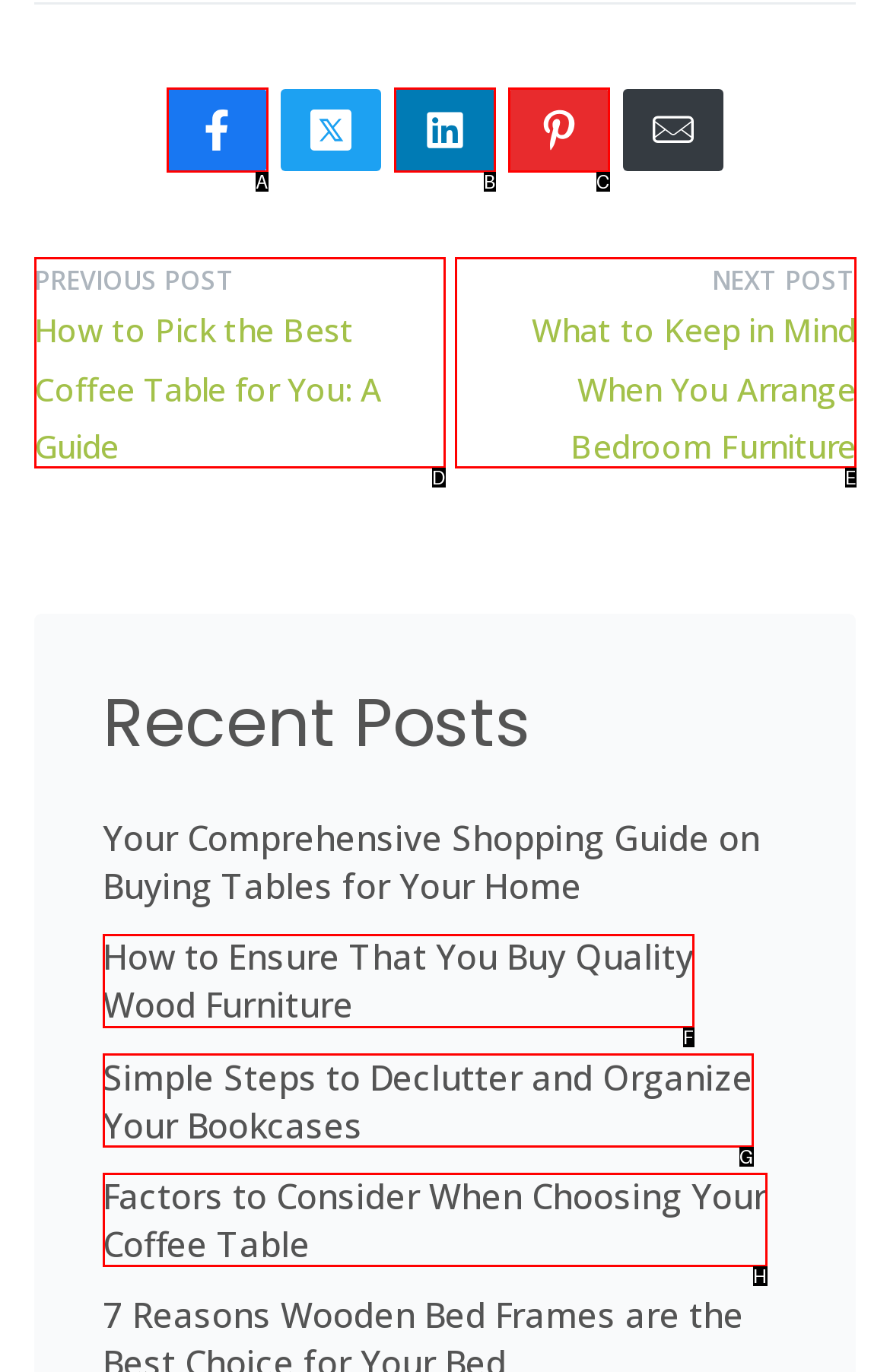Tell me which option best matches the description: aria-label="Share on Pinterest"
Answer with the option's letter from the given choices directly.

C